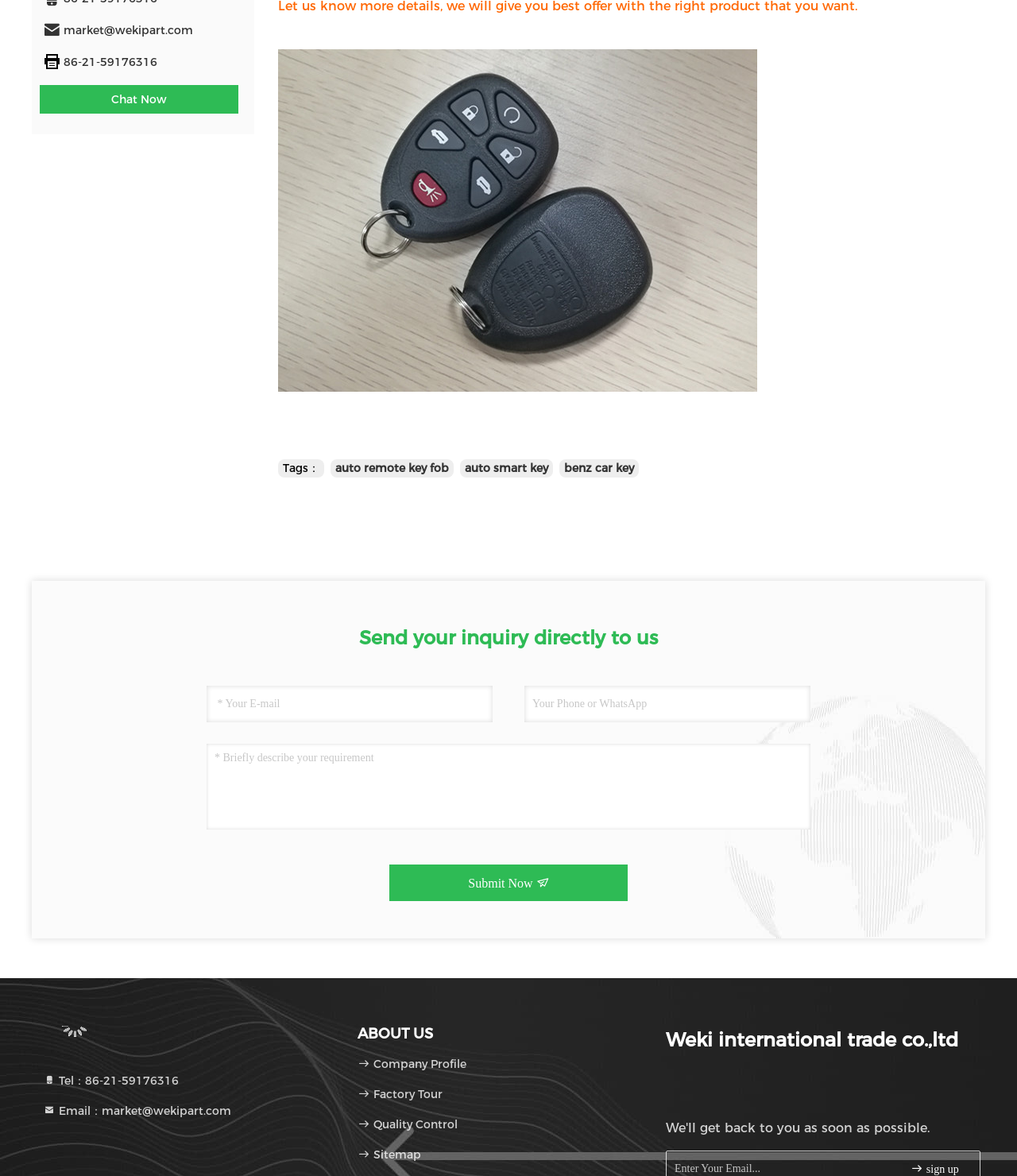Analyze the image and give a detailed response to the question:
What is the purpose of the textboxes?

The textboxes are located below the static text 'Send your inquiry directly to us', which suggests that they are used to send an inquiry to the company. The textboxes are labeled as 'Your E-mail', 'Your Phone or WhatsApp', and 'Briefly describe your requirement', which further supports this conclusion.